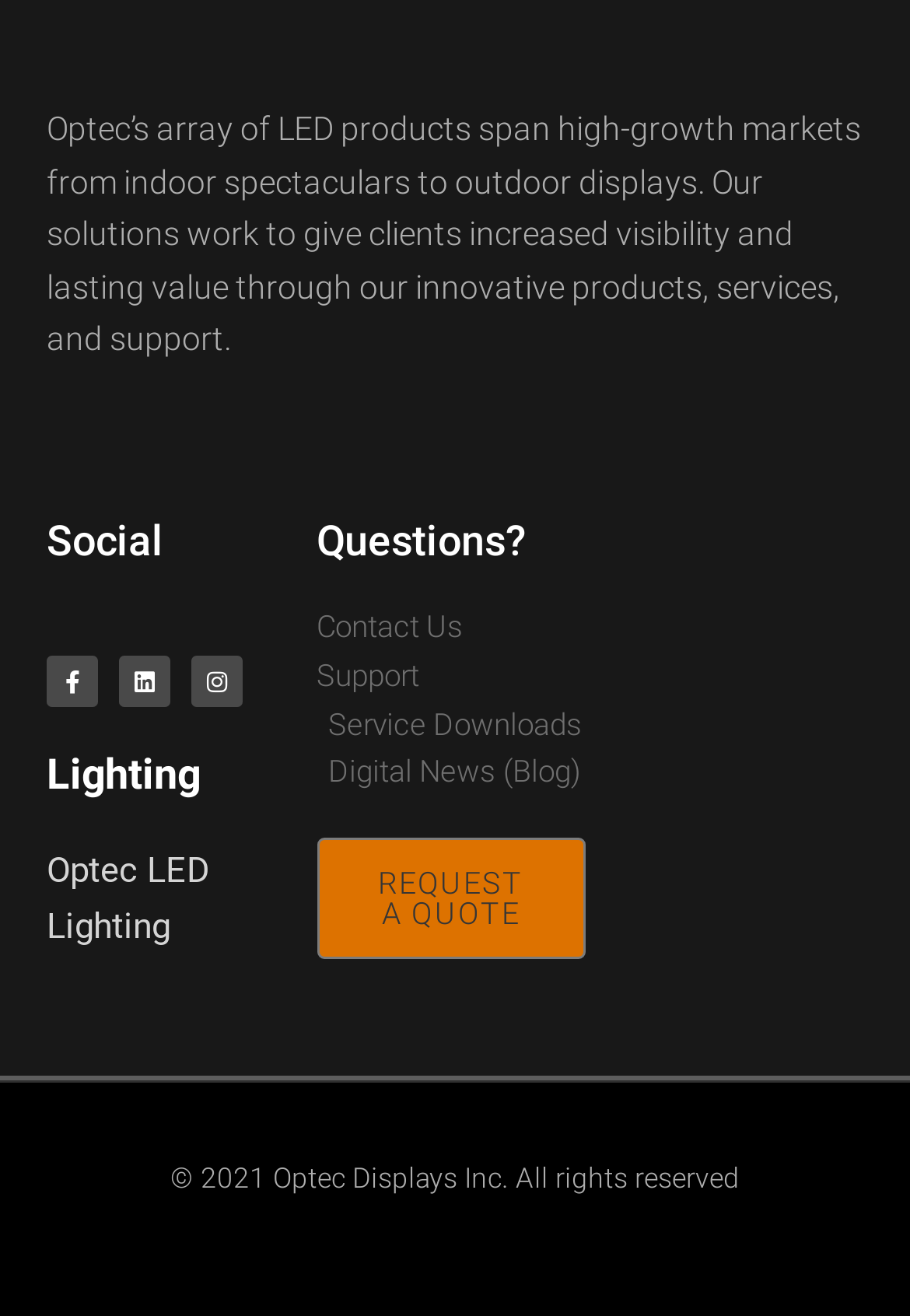Give a one-word or short phrase answer to this question: 
How can users contact Optec?

Through 'Contact Us' link